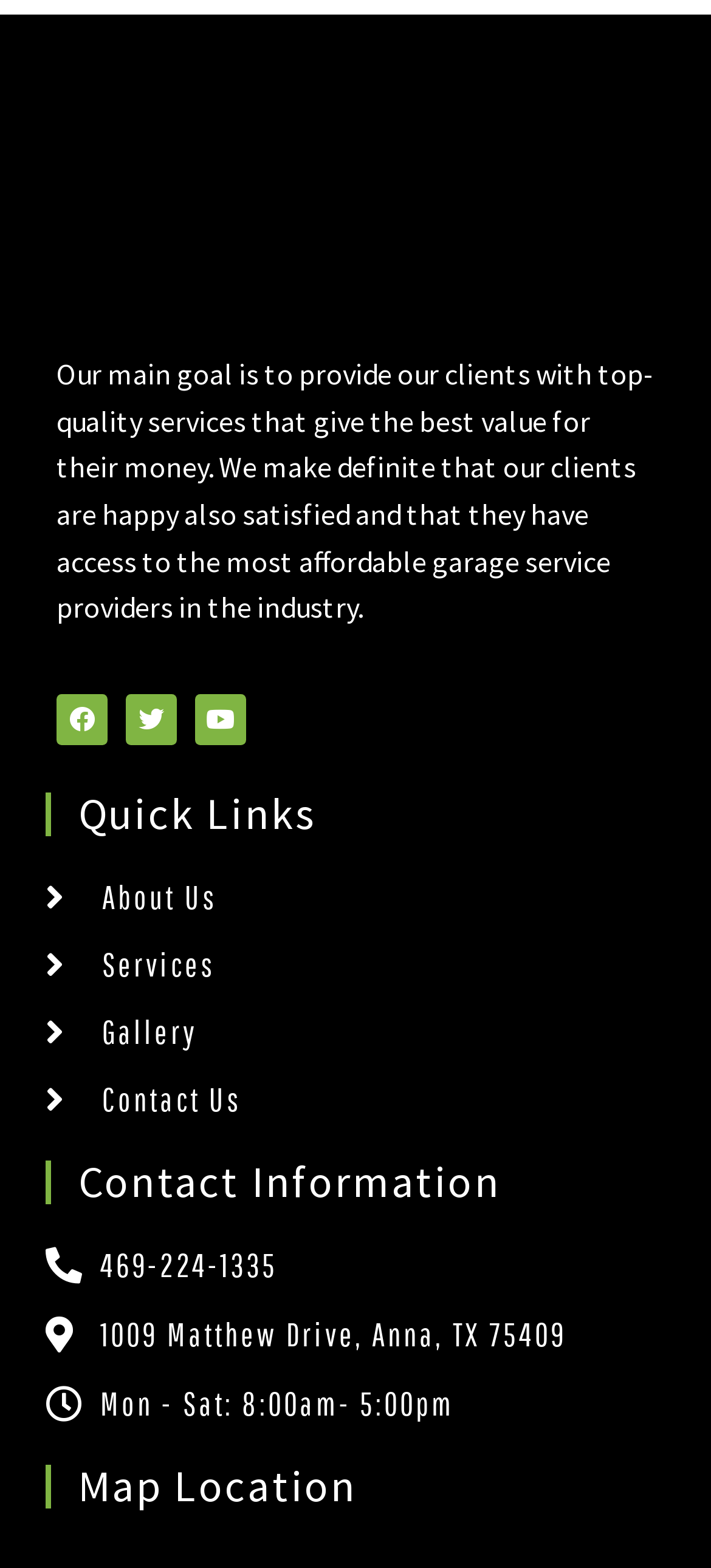What is the main goal of the company?
Based on the image, provide a one-word or brief-phrase response.

Provide top-quality services